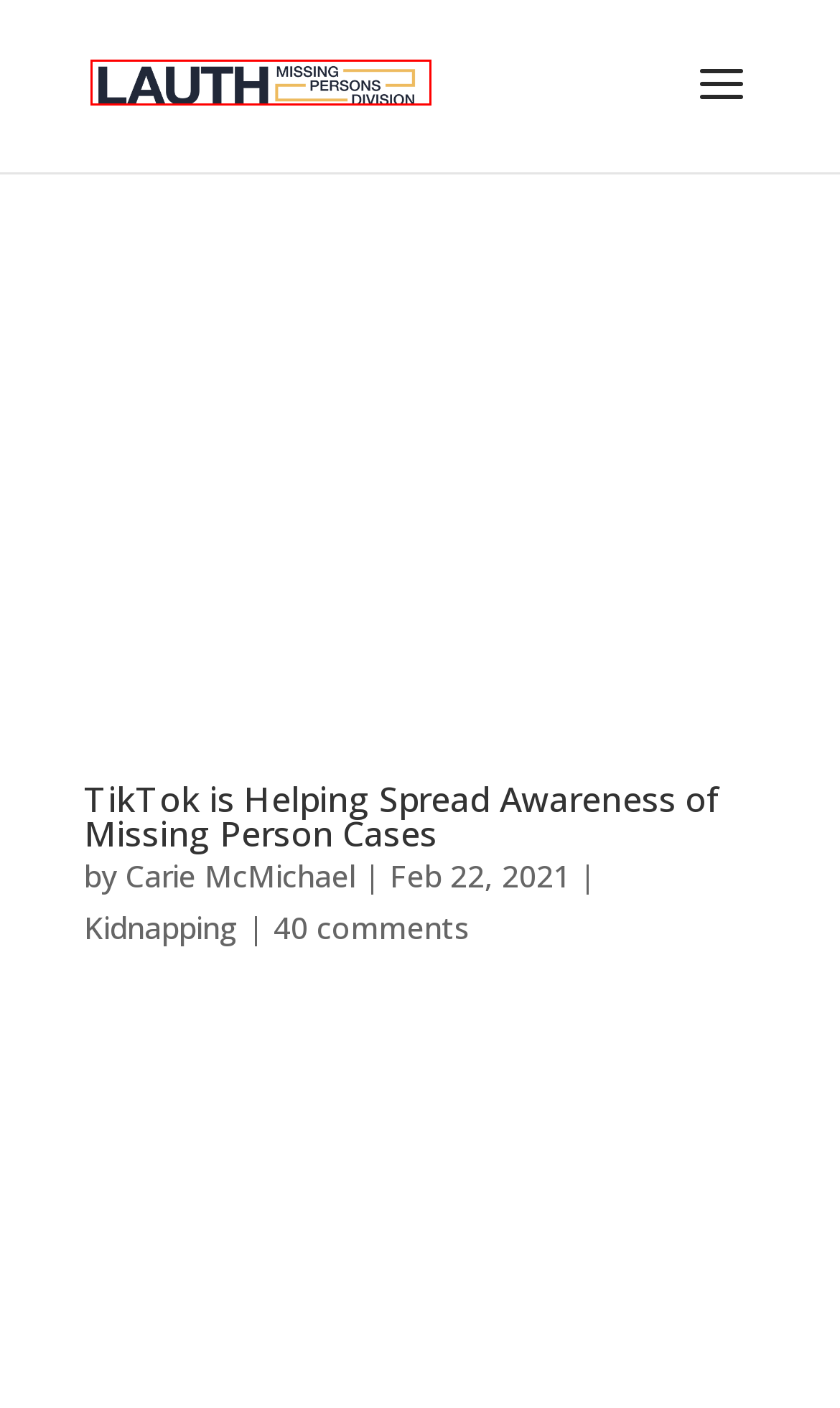Look at the given screenshot of a webpage with a red rectangle bounding box around a UI element. Pick the description that best matches the new webpage after clicking the element highlighted. The descriptions are:
A. Kidnapping Archives | Missing Persons Division | Lauth Investigations International
B. YouTube Videos | International Missing Persons Investigators
C. Resources for Families and Friends of Missing Persons
D. Missing Person TikTok Creators Spread Awareness of Epidemic
E. Lauth Investigations | Missing Person Investigator
F. Missing Persons Investigator - Blog of Thomas Lauth
G. Biographies | Missing Persons Investigators
H. Case Studies from Lauth Investigations International

E